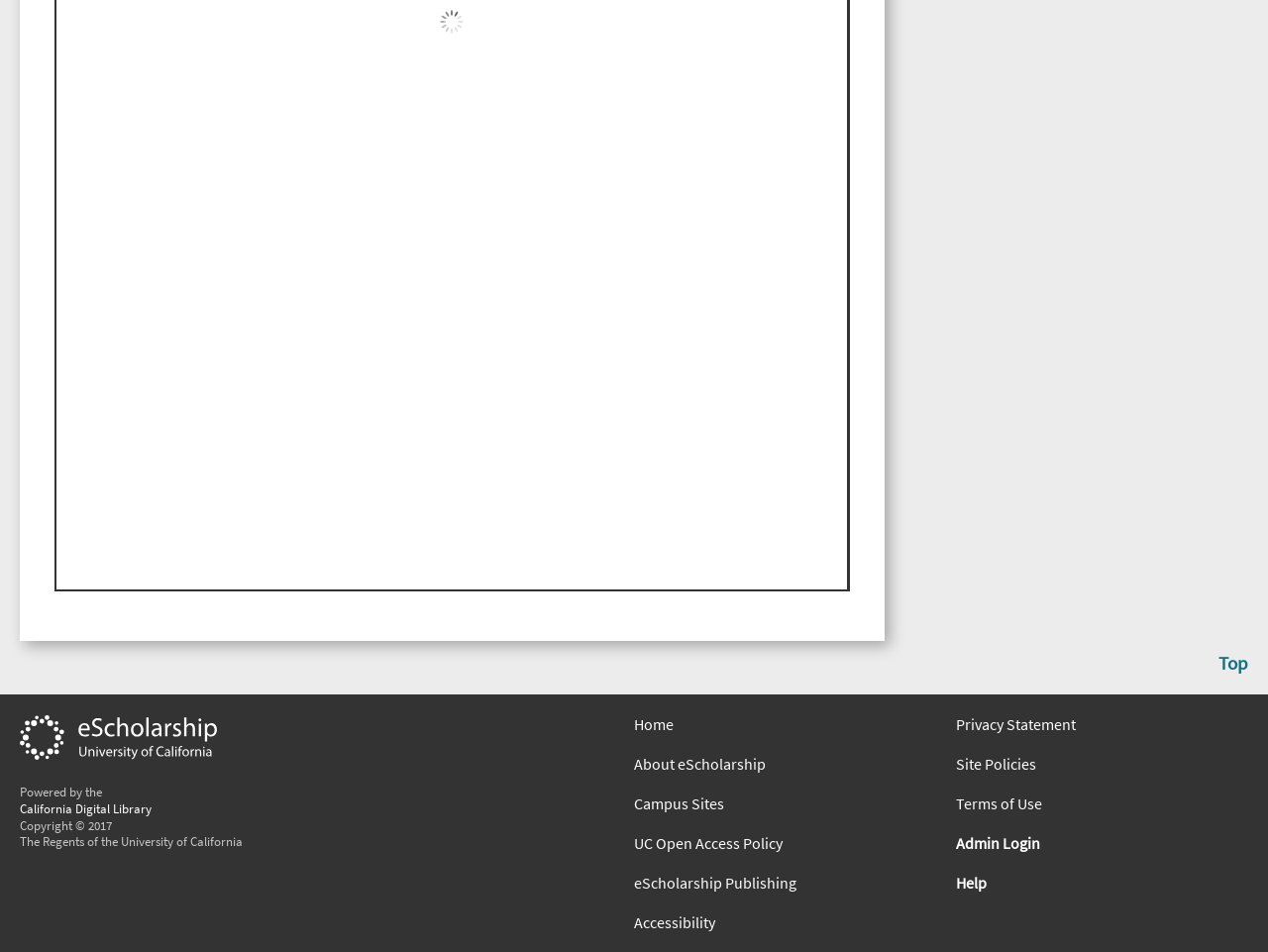Answer the following inquiry with a single word or phrase:
What is the name of the university?

University of California